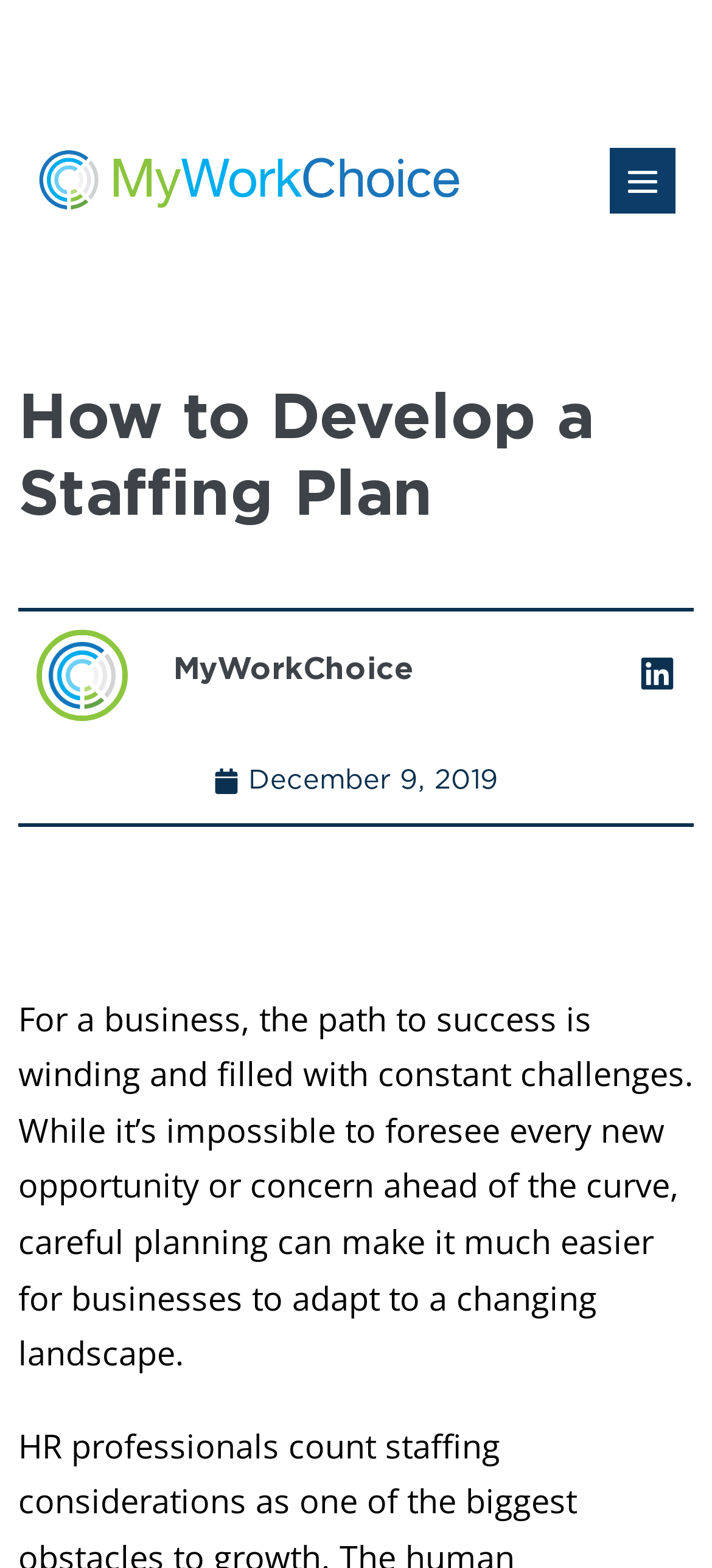What is the theme of the image on the top left?
Please use the image to provide a one-word or short phrase answer.

Company logo